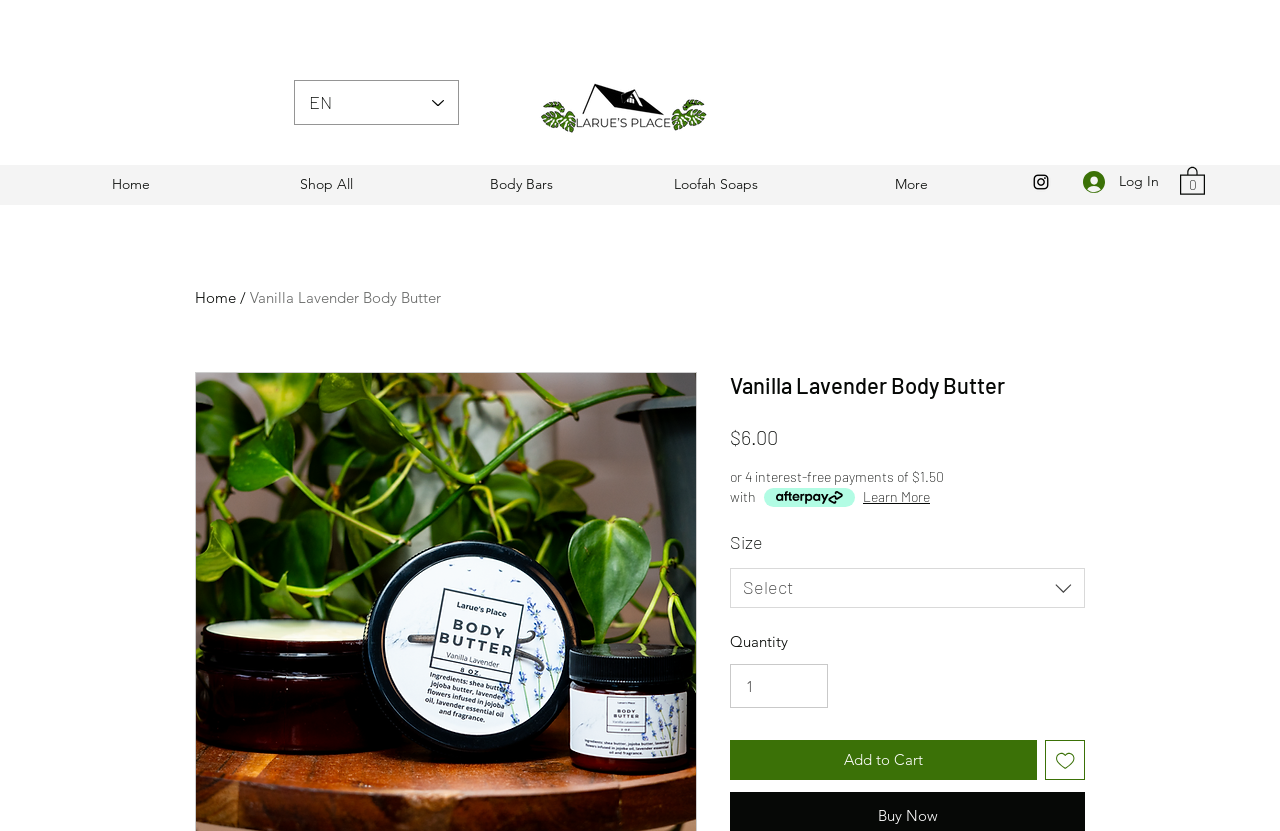How many social media platforms are listed?
With the help of the image, please provide a detailed response to the question.

I counted the number of social media platforms listed by looking at the 'Social Bar' section, where I found only one platform, which is Instagram.